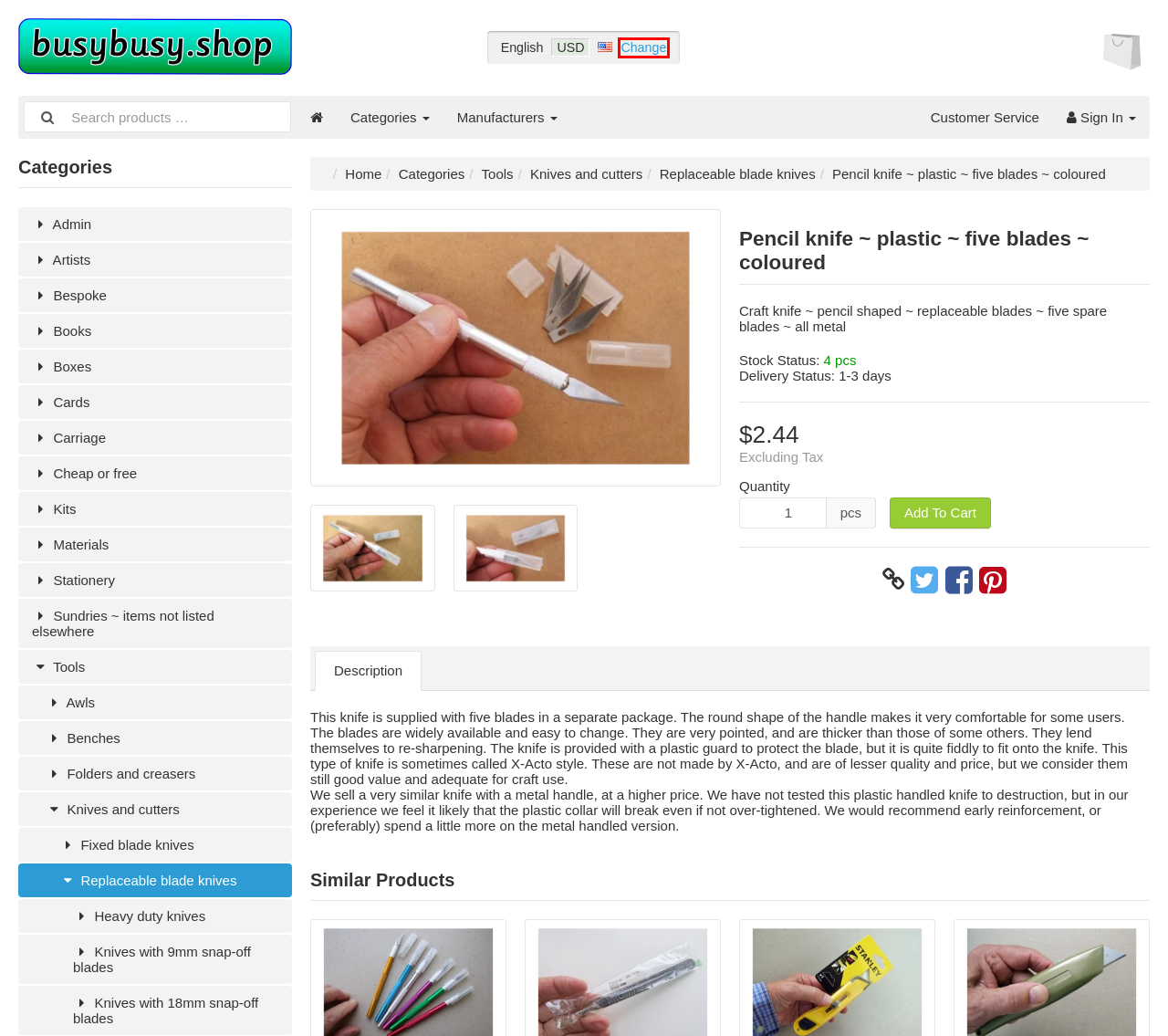You are provided with a screenshot of a webpage that includes a red rectangle bounding box. Please choose the most appropriate webpage description that matches the new webpage after clicking the element within the red bounding box. Here are the candidates:
A. Awls | busybusy.shop
B. Replaceable blade knives | busybusy.shop
C. Folders and creasers | busybusy.shop
D. Knives and cutters | busybusy.shop
E. Cheap or free | busybusy.shop
F. Categories | busybusy.shop
G. Customer Service | busybusy.shop
H. Regional Settings | busybusy.shop

H